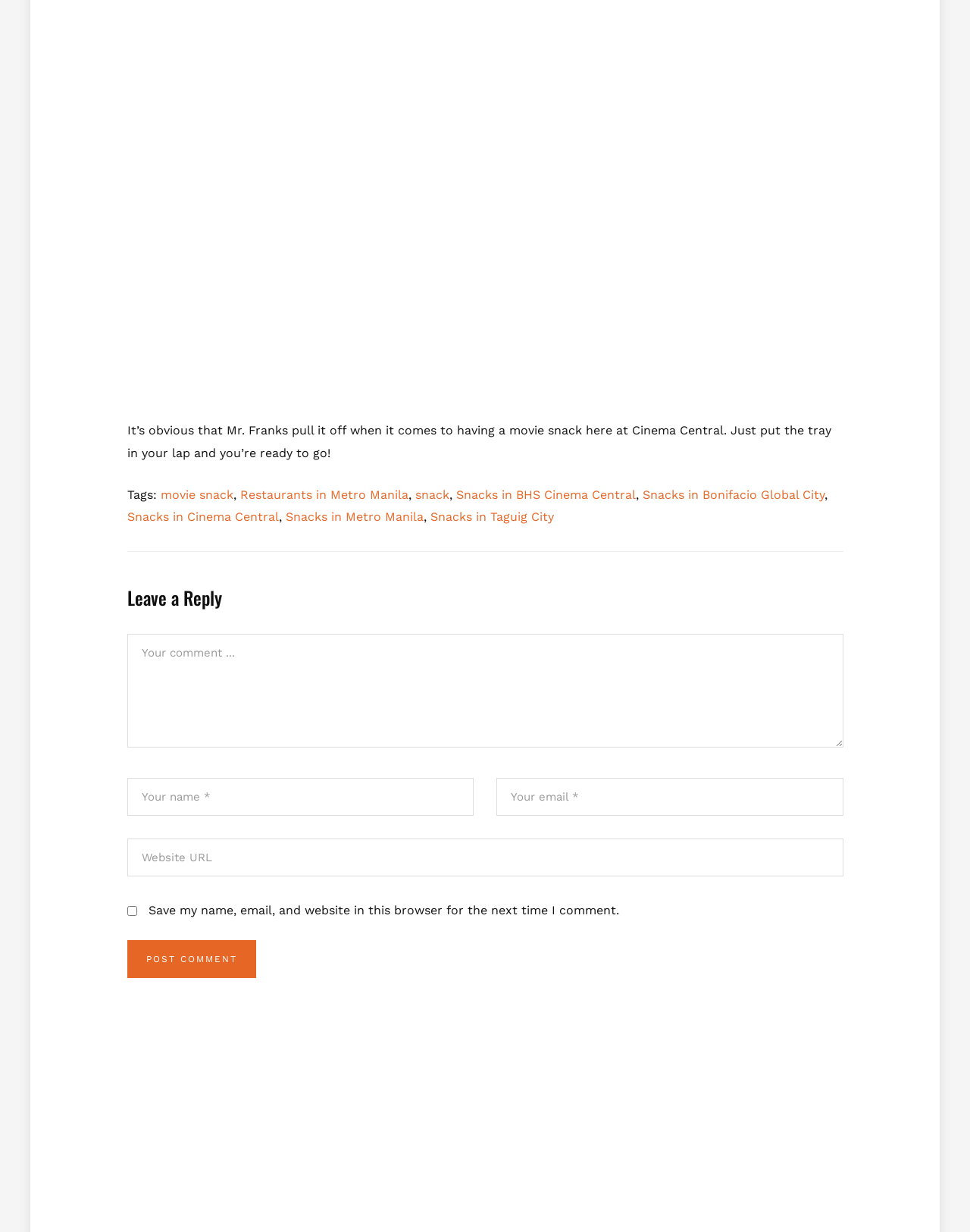Please pinpoint the bounding box coordinates for the region I should click to adhere to this instruction: "Click the 'movie snack' link".

[0.165, 0.395, 0.24, 0.407]